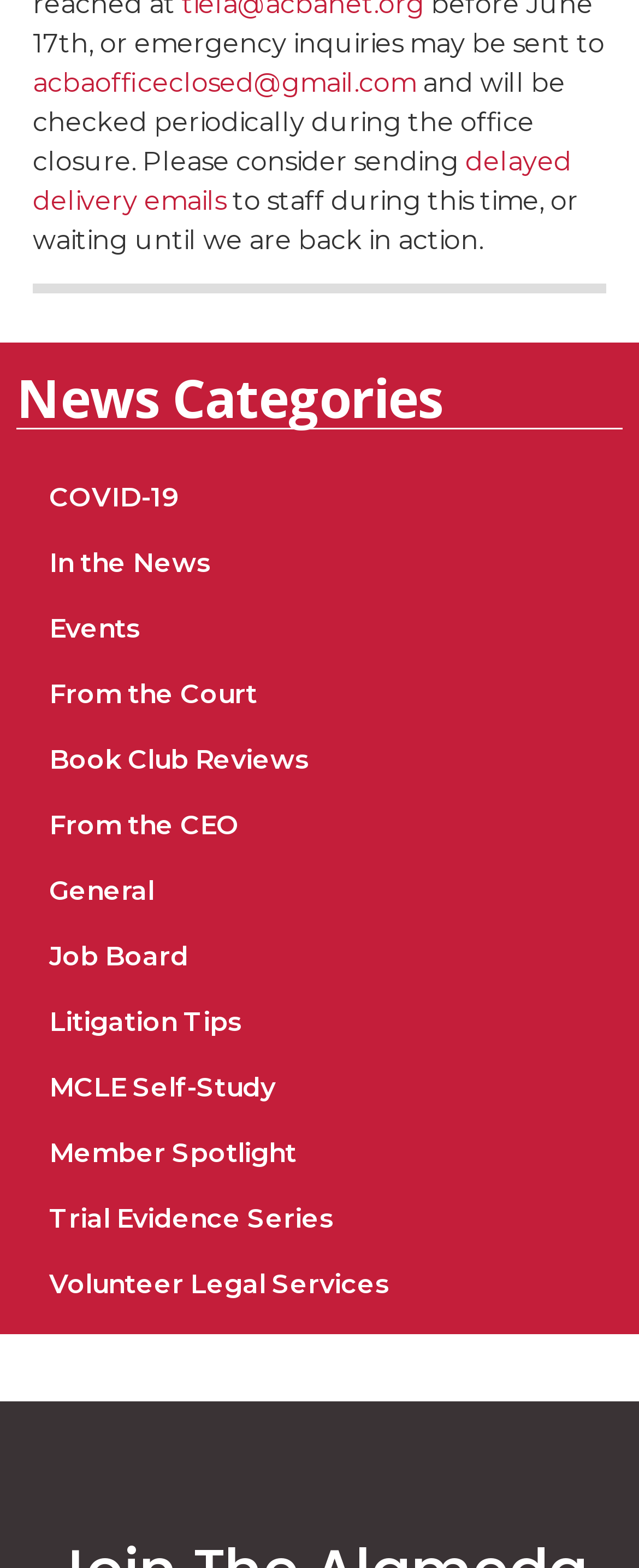Extract the bounding box coordinates for the UI element described as: "From the Court".

[0.026, 0.423, 0.974, 0.464]